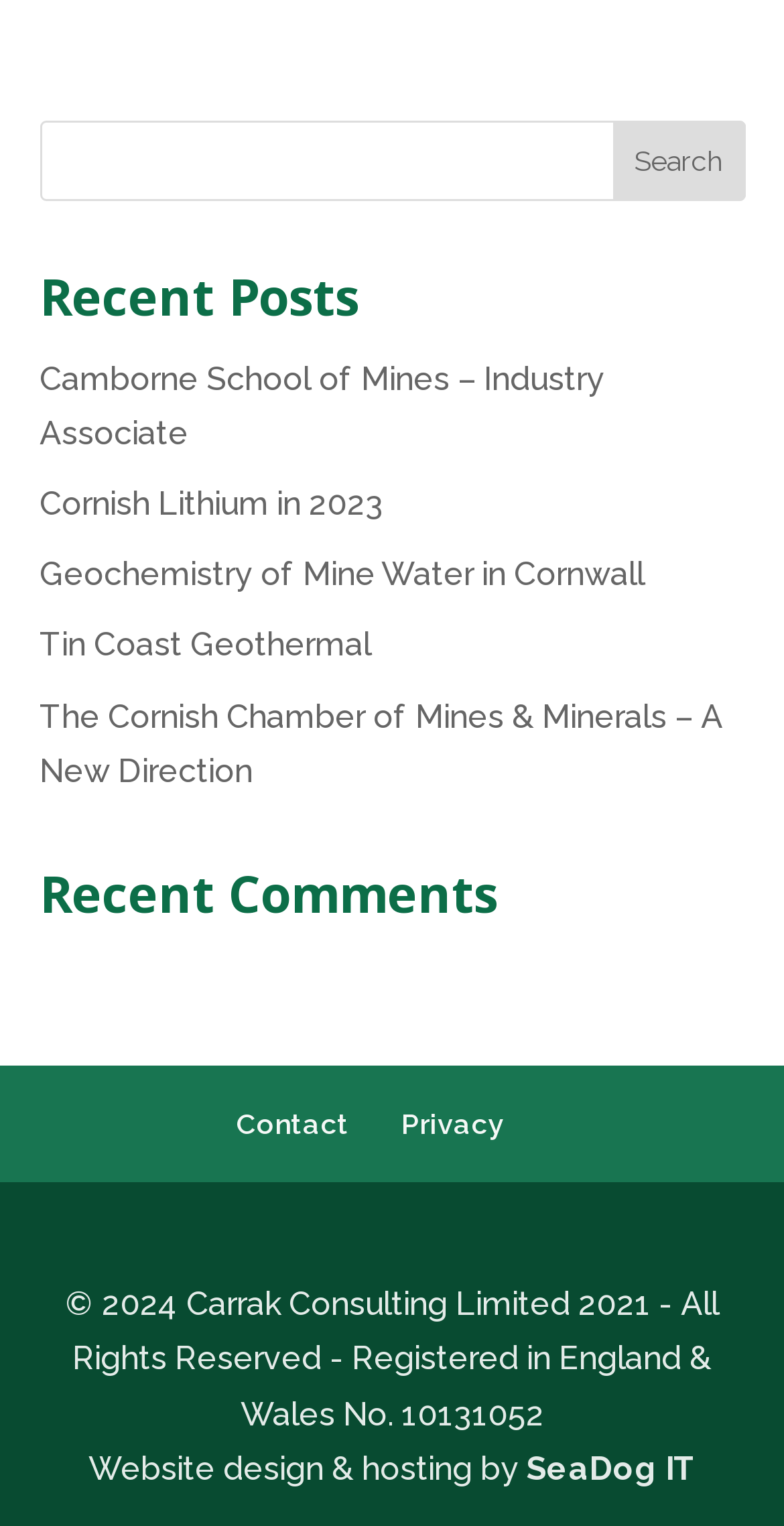Please analyze the image and provide a thorough answer to the question:
What is the purpose of the textbox?

The textbox is located next to a 'Search' button, indicating that it is used to input search queries.